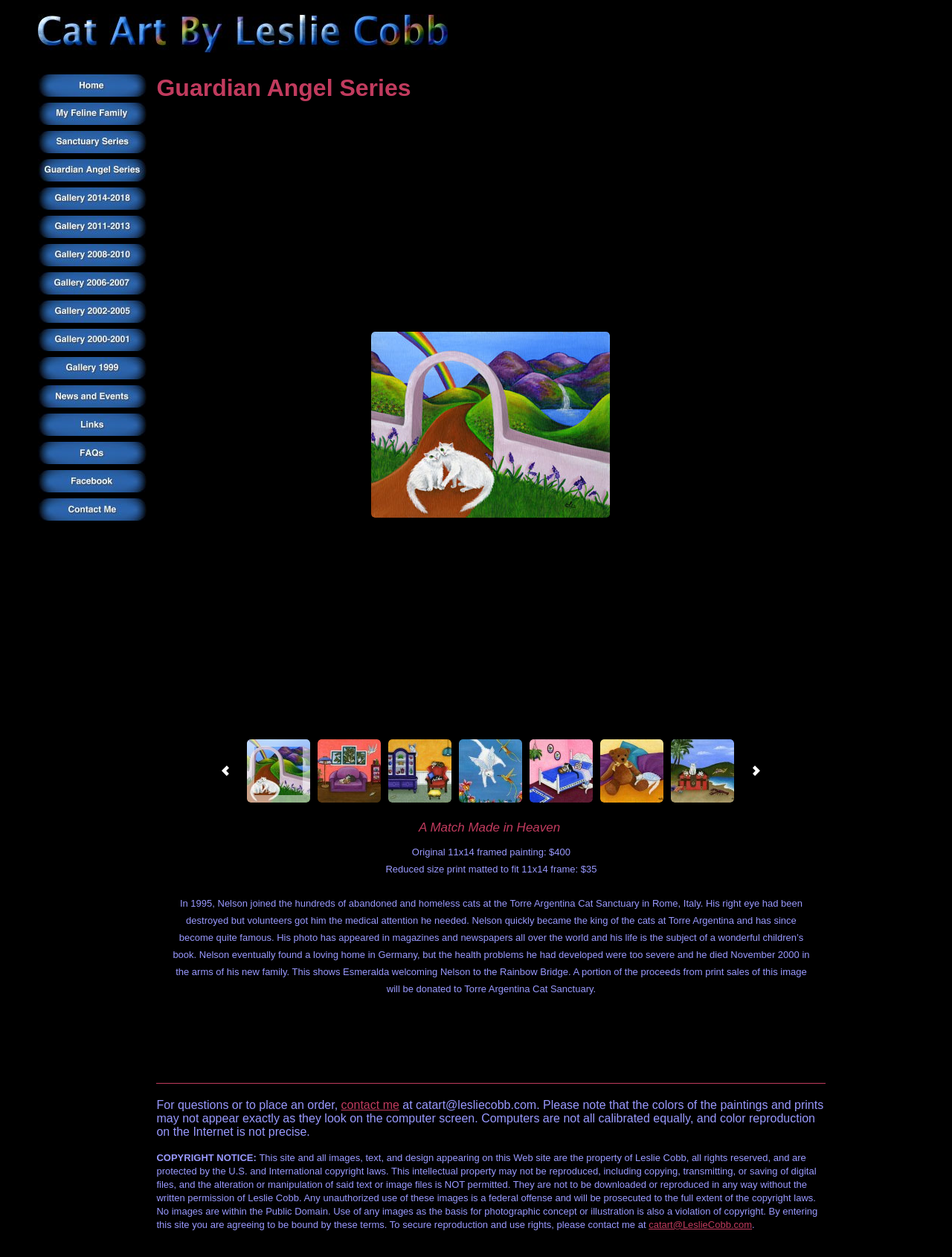Determine the bounding box coordinates of the region I should click to achieve the following instruction: "view the 'Guardian Angel Series' gallery". Ensure the bounding box coordinates are four float numbers between 0 and 1, i.e., [left, top, right, bottom].

[0.164, 0.059, 0.868, 0.081]